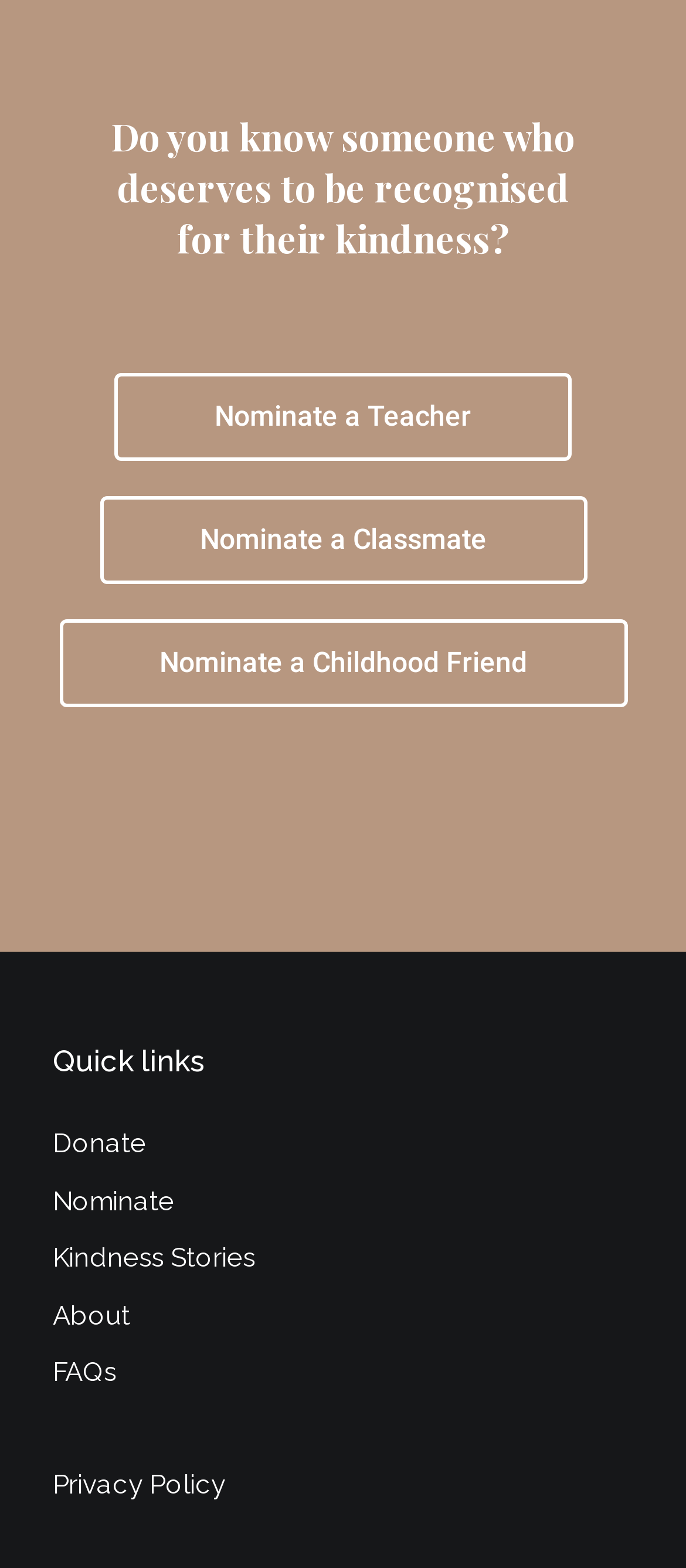How many nomination options are available?
Based on the content of the image, thoroughly explain and answer the question.

There are three nomination options available, which are 'Nominate a Teacher', 'Nominate a Classmate', and 'Nominate a Childhood Friend', as indicated by the three button elements on the webpage.